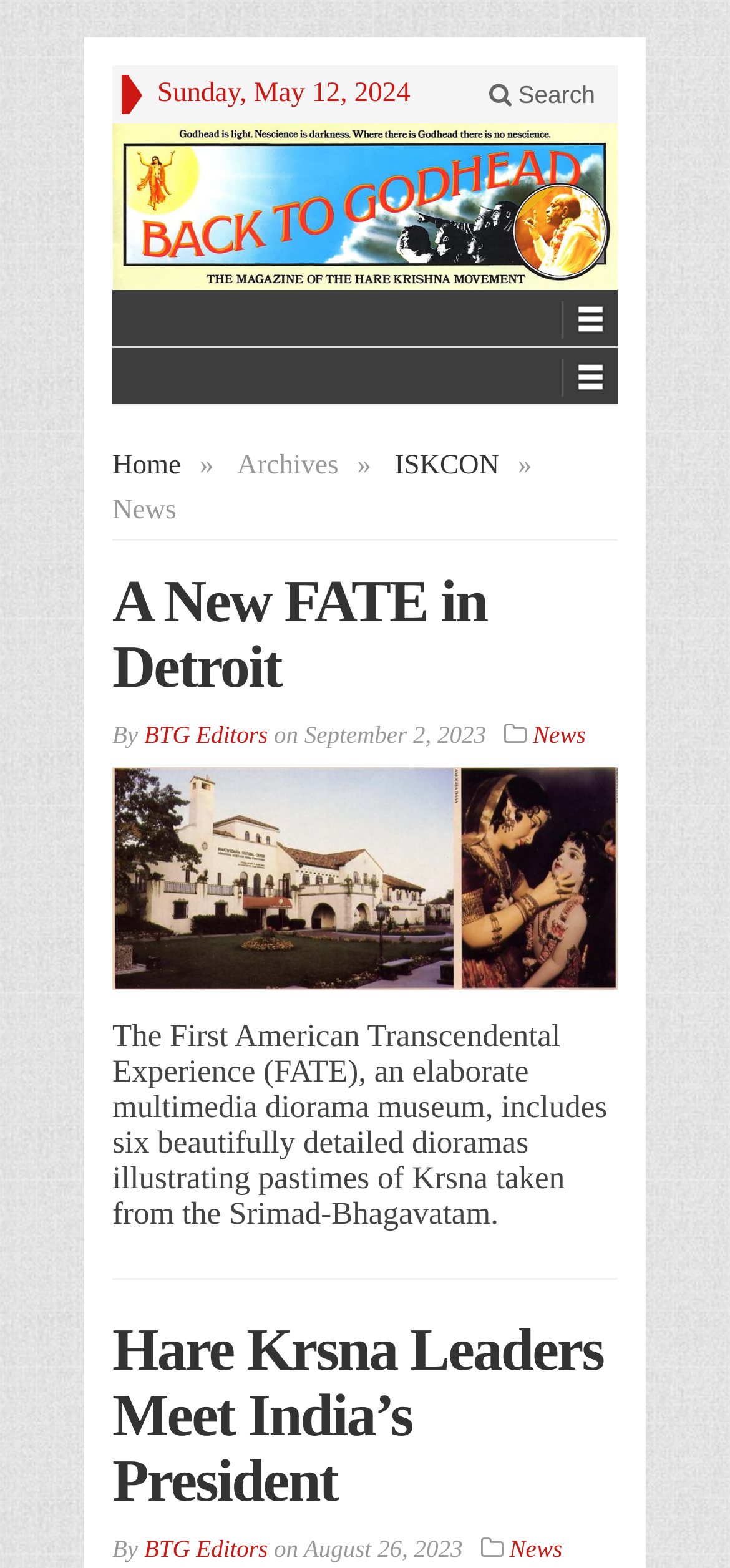Please identify the bounding box coordinates of the element I should click to complete this instruction: 'Read the news about 'Hare Krsna Leaders Meet India’s President''. The coordinates should be given as four float numbers between 0 and 1, like this: [left, top, right, bottom].

[0.154, 0.838, 0.826, 0.965]